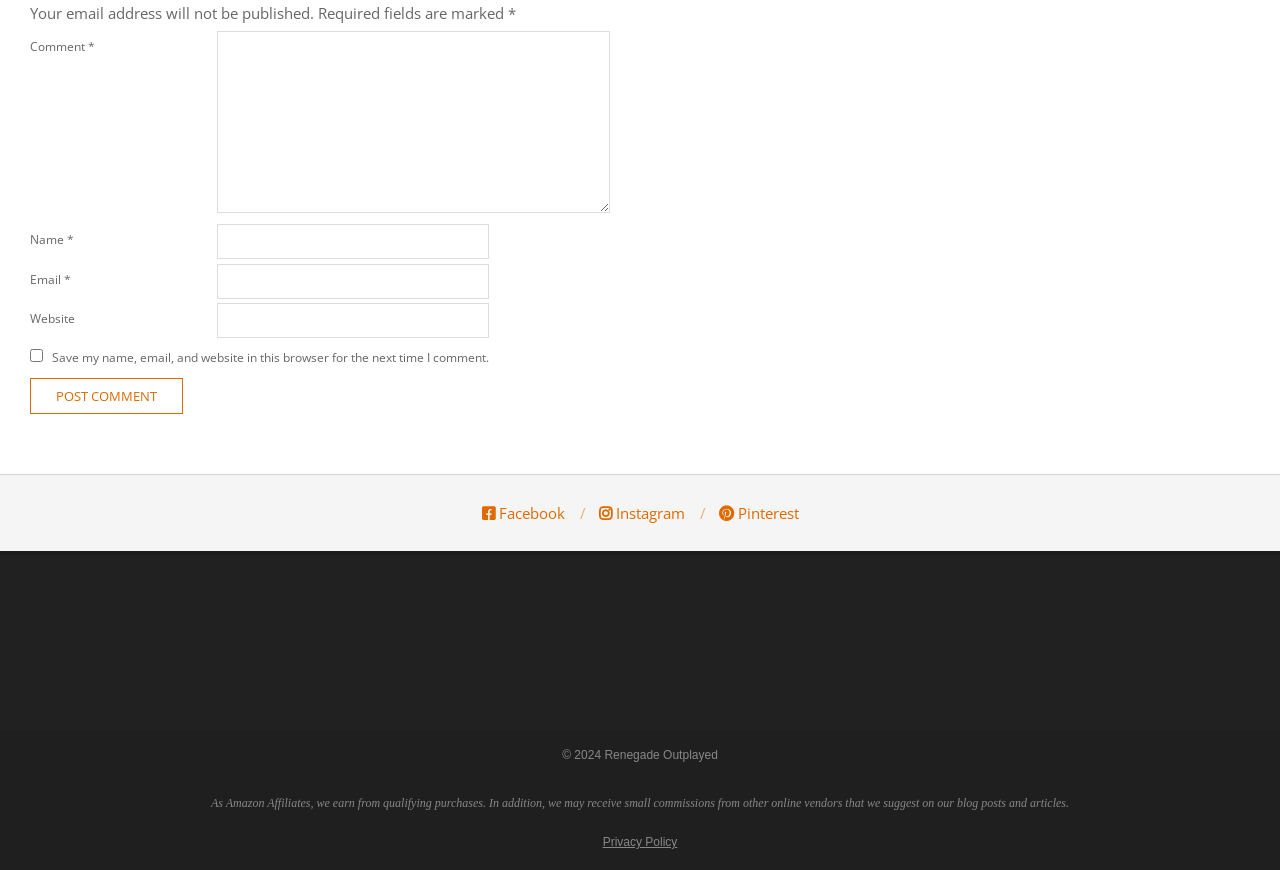Using the elements shown in the image, answer the question comprehensively: What social media platforms are linked?

The webpage has links to Facebook, Instagram, and Pinterest, which suggests that these social media platforms are linked to the website.